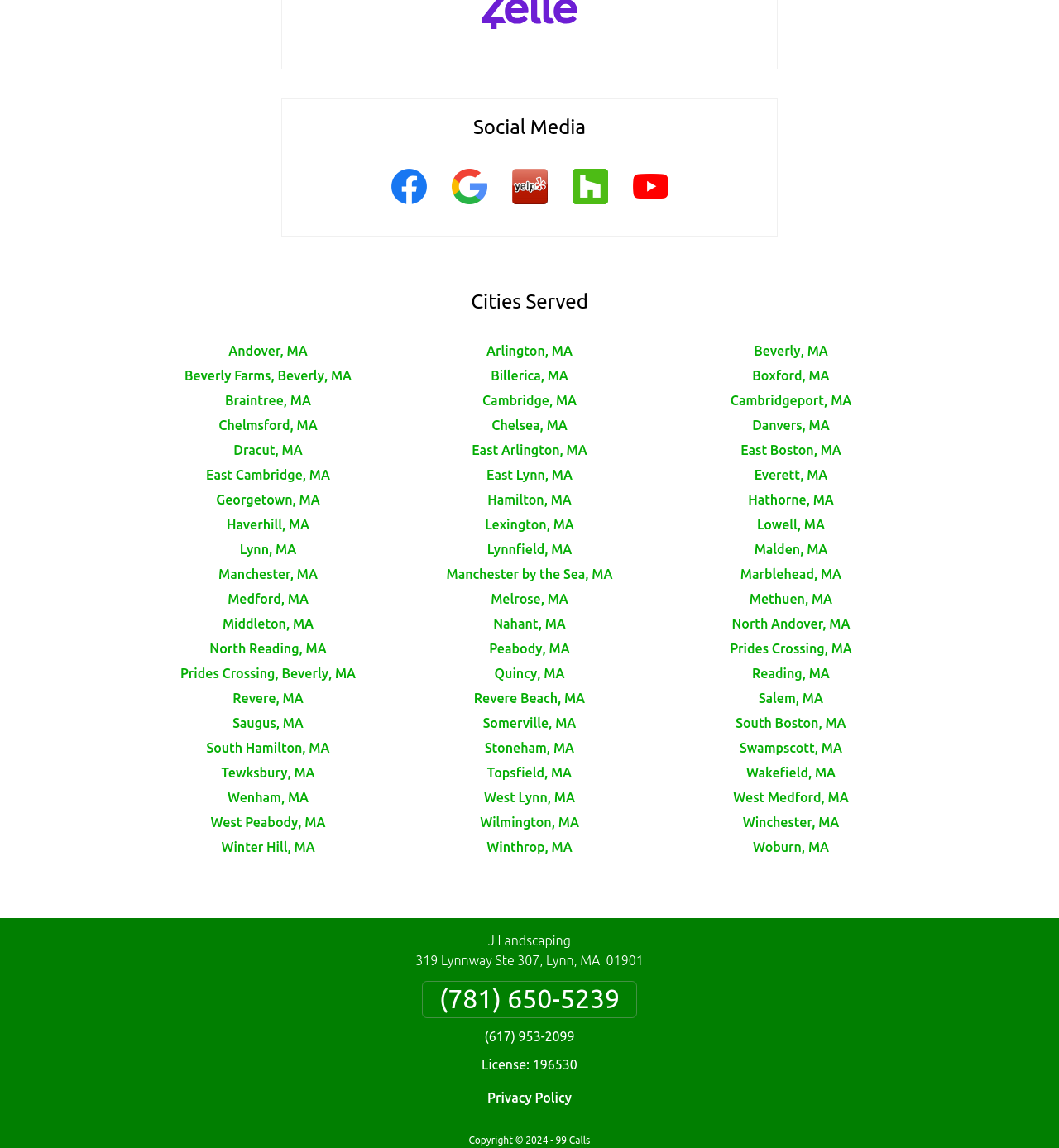Please give a succinct answer to the question in one word or phrase:
What is the name of the company?

J Landscaping